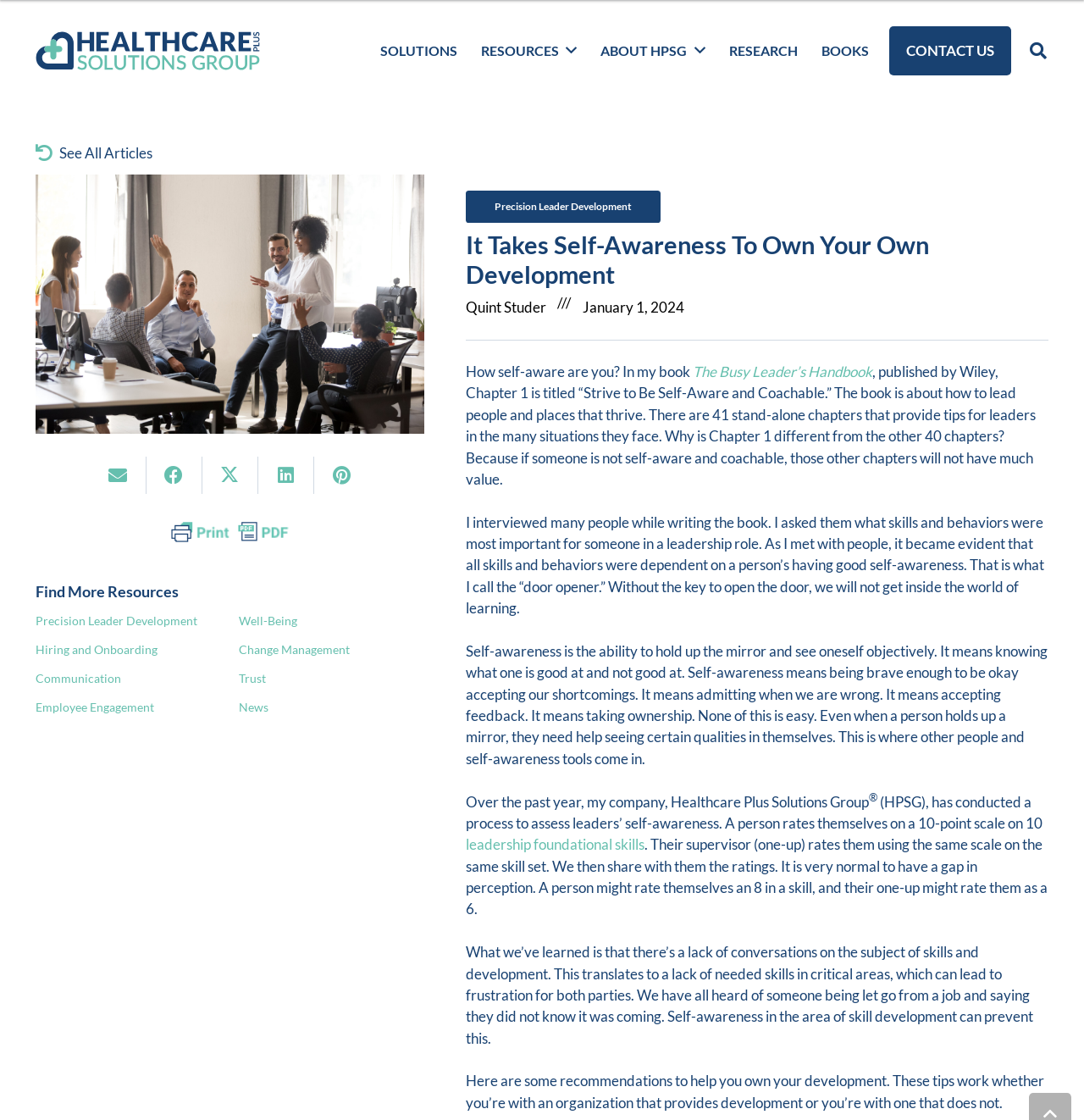Determine the bounding box for the described UI element: "The Busy Leader’s Handbook".

[0.639, 0.324, 0.805, 0.34]